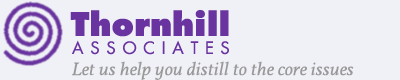Generate an elaborate caption that includes all aspects of the image.

The image features the logo of Thornhill Associates, a consulting firm specializing in healthcare and pharmaceutical research. The logo showcases the name "Thornhill" prominently in purple, with "ASSOCIATES" positioned beneath it in a smaller font. Accompanying the logo is the tagline, "Let us help you distill to the core issues," which conveys the firm’s commitment to addressing fundamental challenges and providing clarity in complex situations. The design reflects a professional yet approachable aesthetic, suitable for its focus on innovative research and methodologies in the healthcare sector.